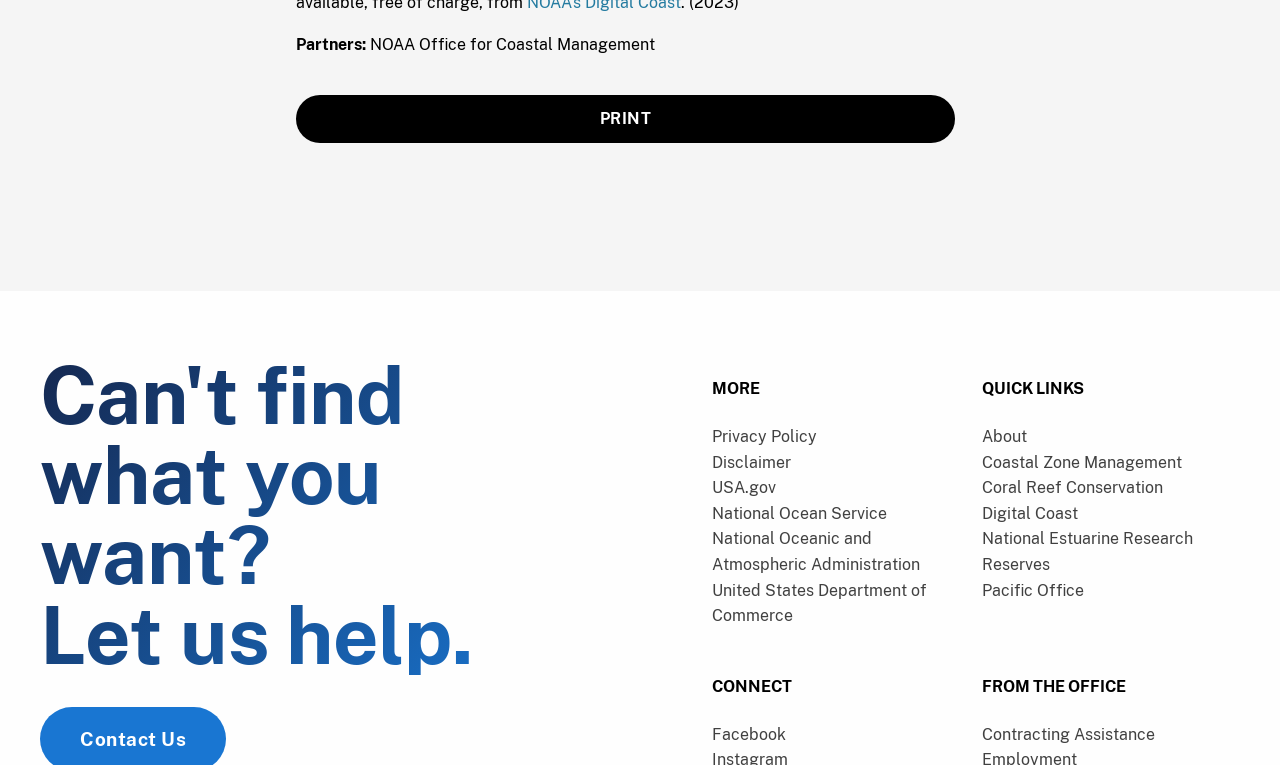Please answer the following question using a single word or phrase: How many social media links are there?

1